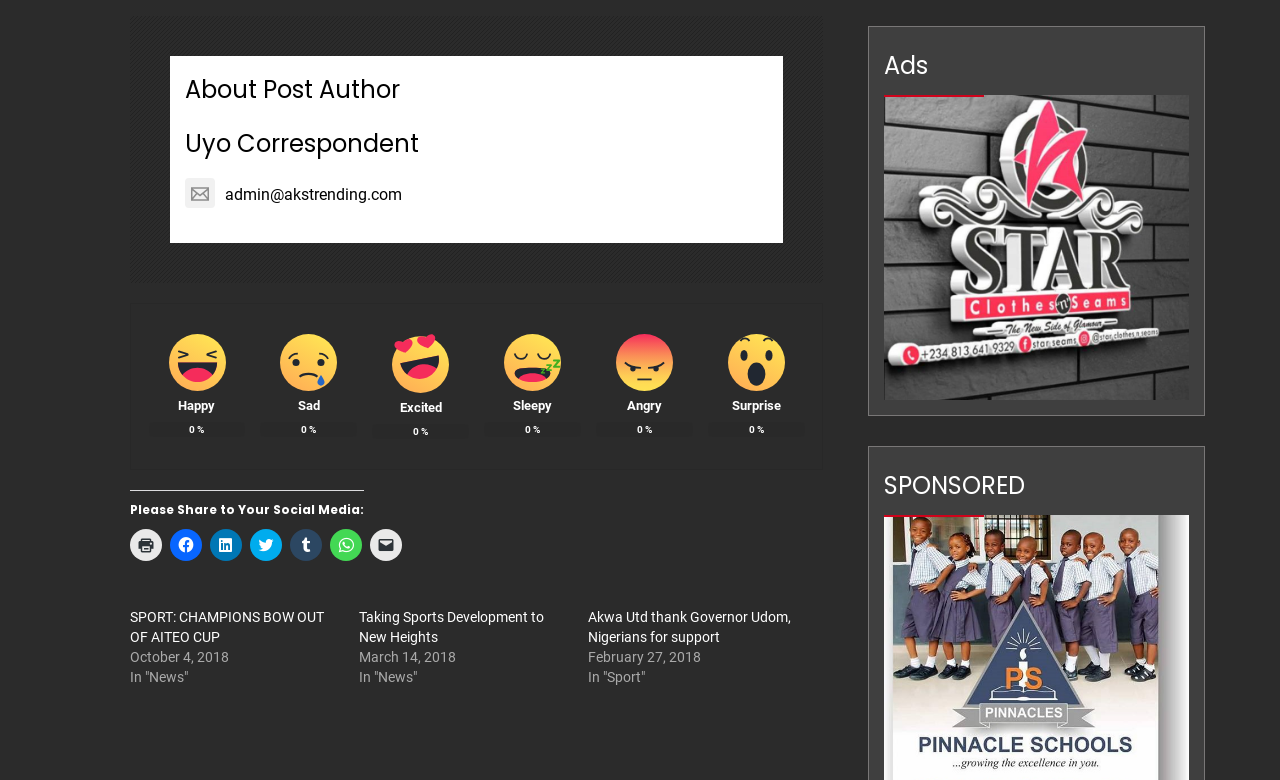What is the date of the first news article?
Please give a detailed and thorough answer to the question, covering all relevant points.

The first news article on the webpage has a timestamp of October 4, 2018, which is mentioned below the article title.